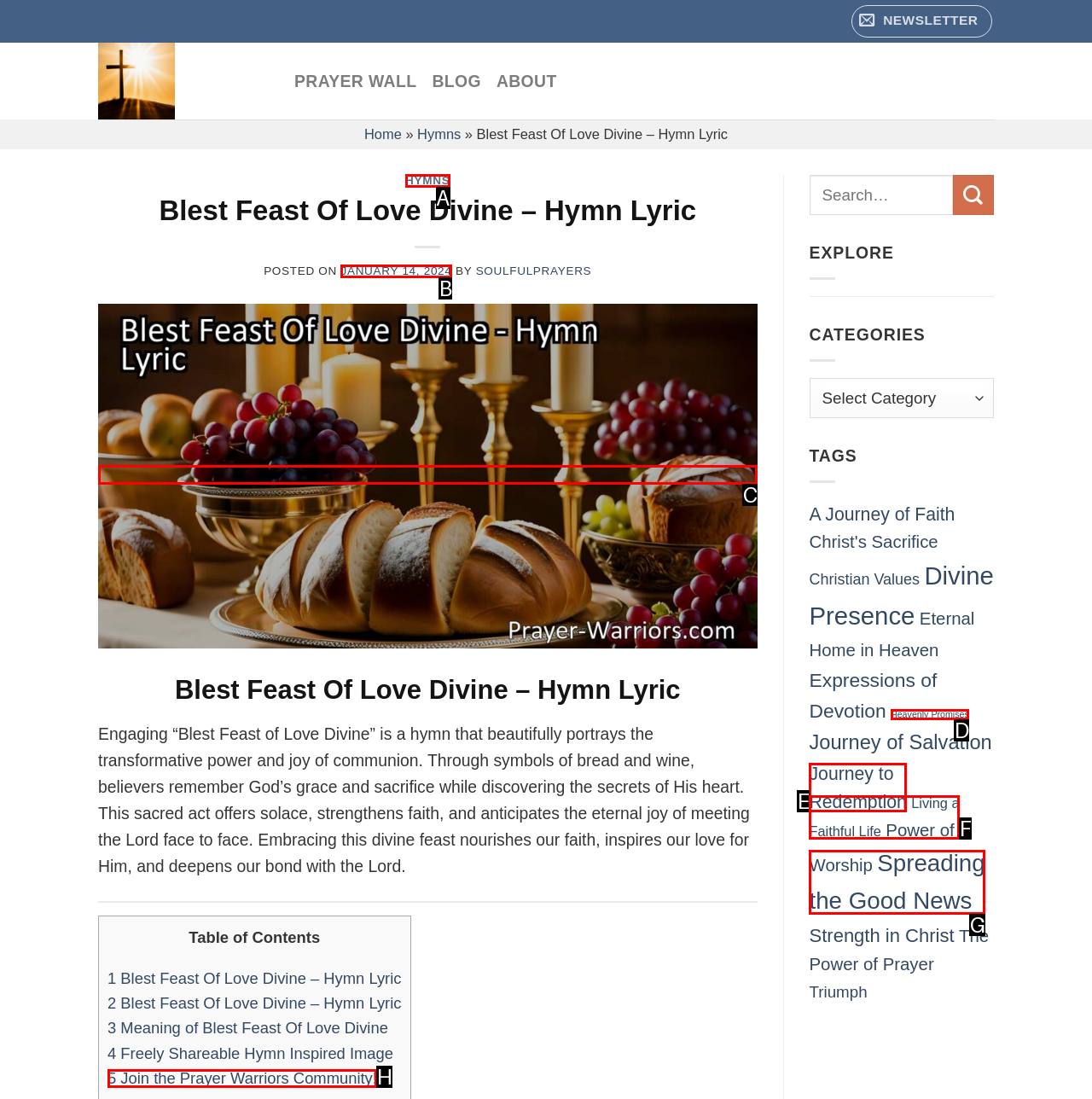From the description: January 14, 2024June 6, 2024, select the HTML element that fits best. Reply with the letter of the appropriate option.

B